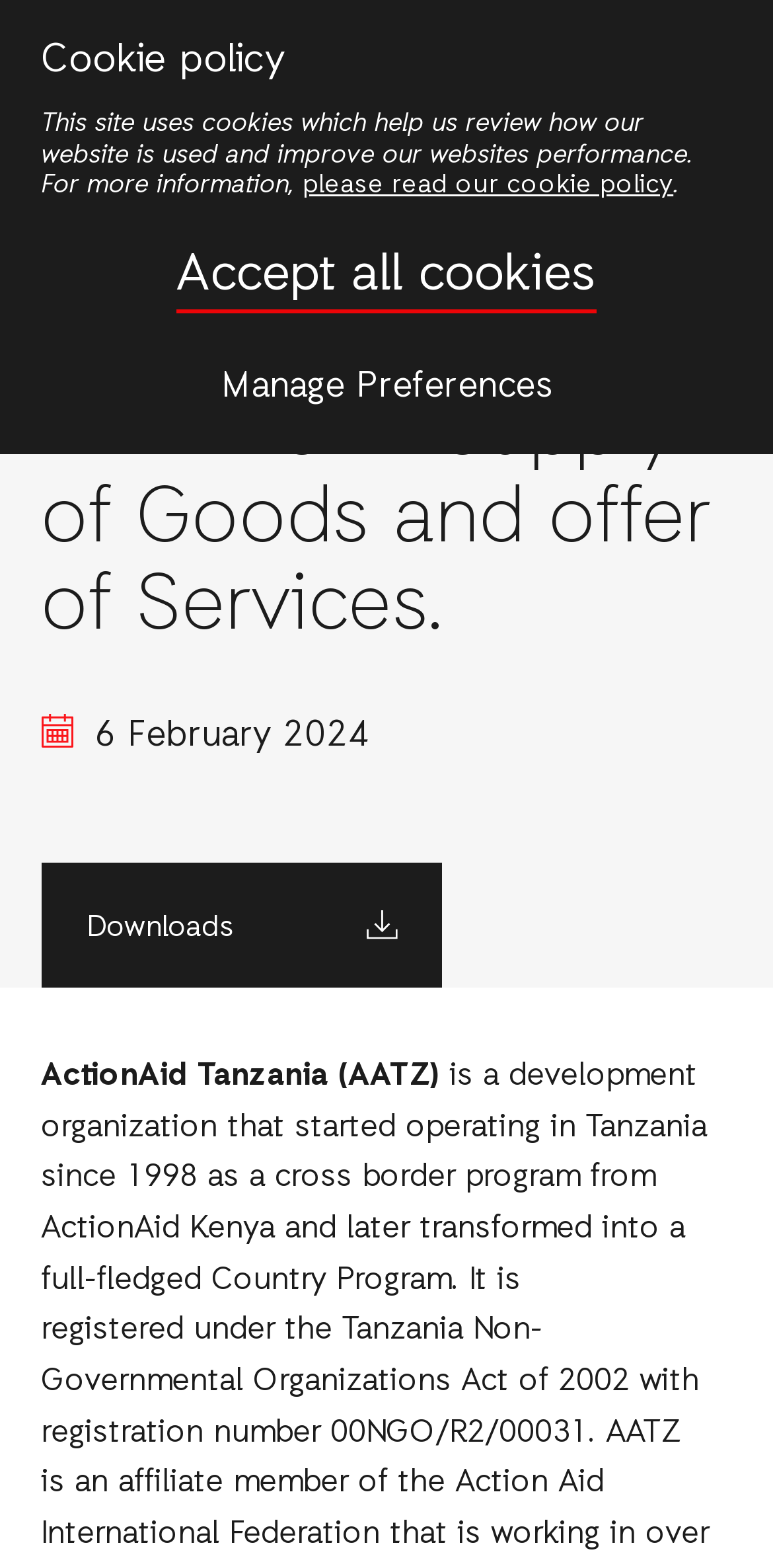What is the name of the organization?
Based on the image, answer the question in a detailed manner.

I found the name of the organization by looking at the static text element in the header section, which contains the text 'ActionAid Tanzania (AATZ)'.